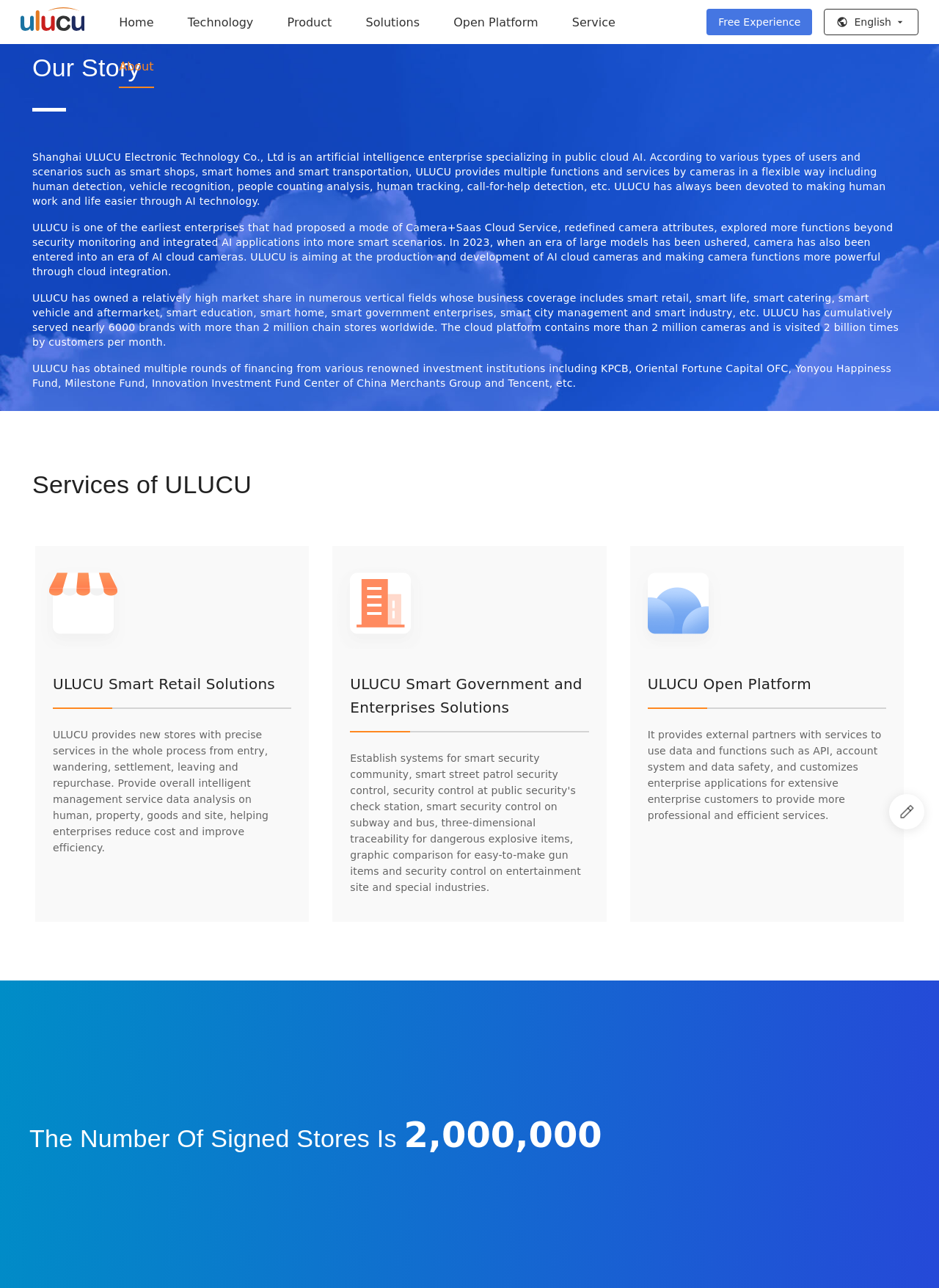Answer in one word or a short phrase: 
What is the current language setting of the content language selector?

English